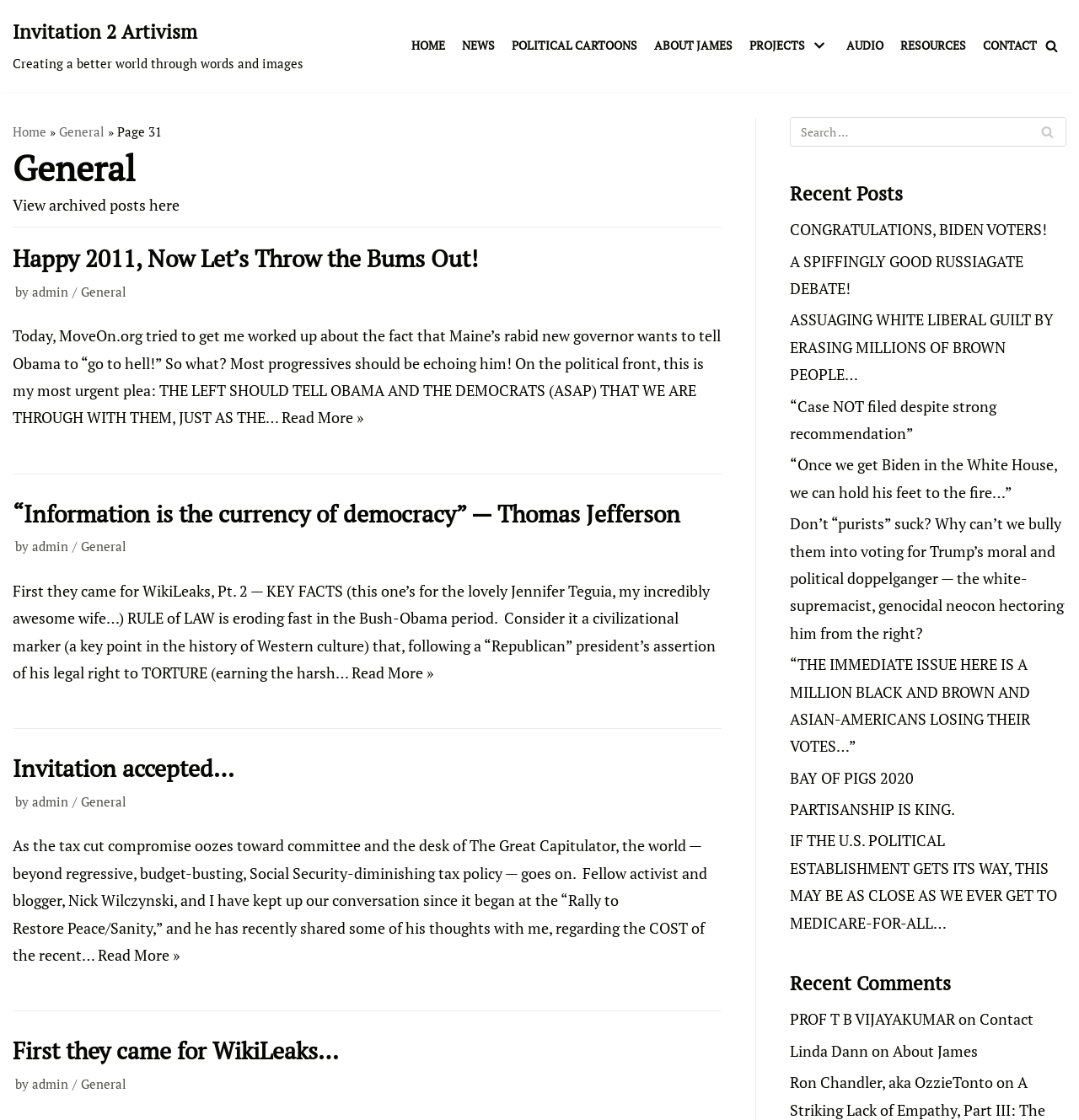What is the name of the author of the second article?
Based on the visual, give a brief answer using one word or a short phrase.

admin